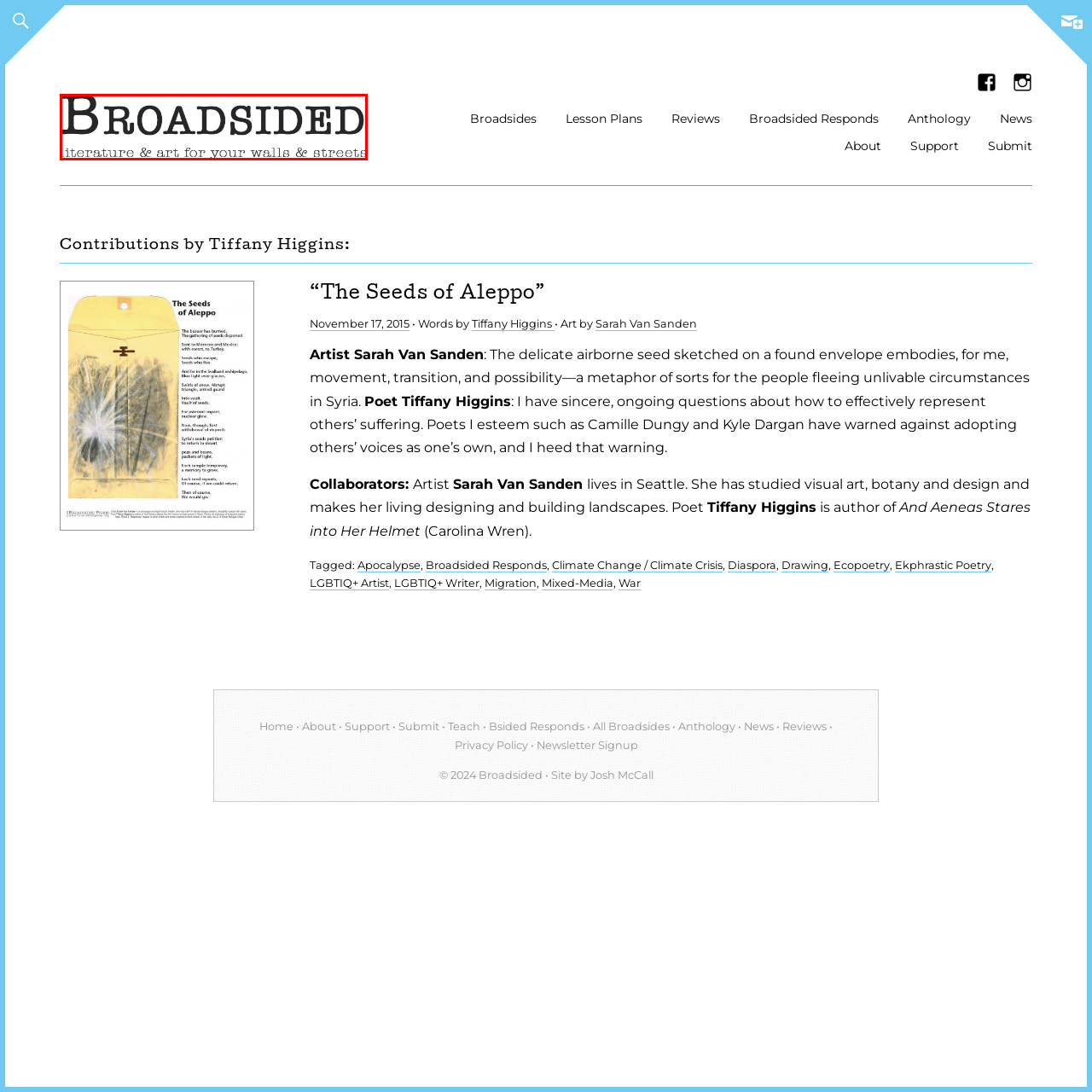Please concentrate on the part of the image enclosed by the red bounding box and answer the following question in detail using the information visible: What is the tagline of Broadsided?

The tagline is written in a subtler font beneath the logo, and it reflects the platform's mission to make high-quality, artistic content accessible to the public.